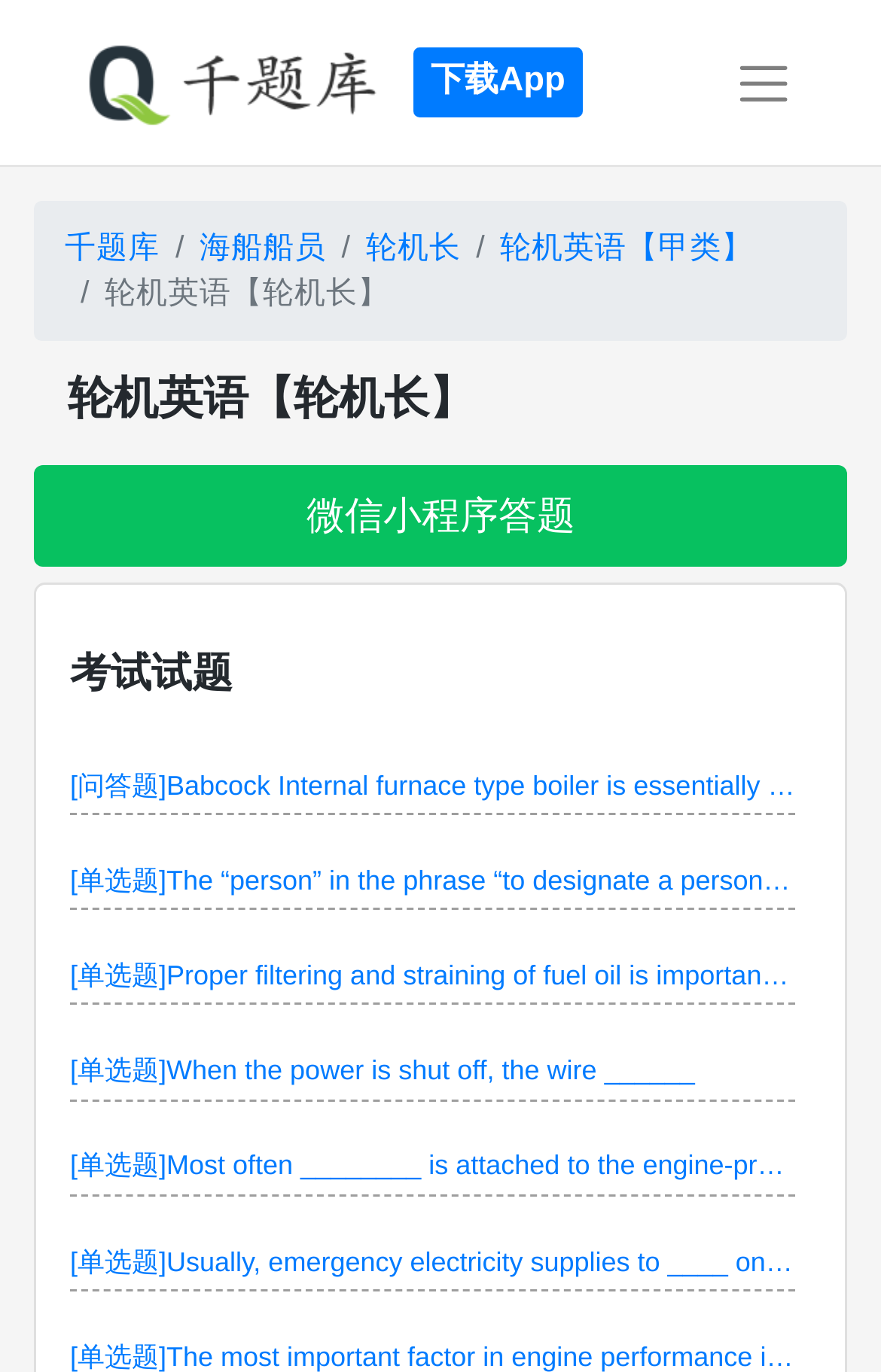Please identify the bounding box coordinates of the element I should click to complete this instruction: 'Click the '微信小程序答题' button'. The coordinates should be given as four float numbers between 0 and 1, like this: [left, top, right, bottom].

[0.038, 0.339, 0.962, 0.413]